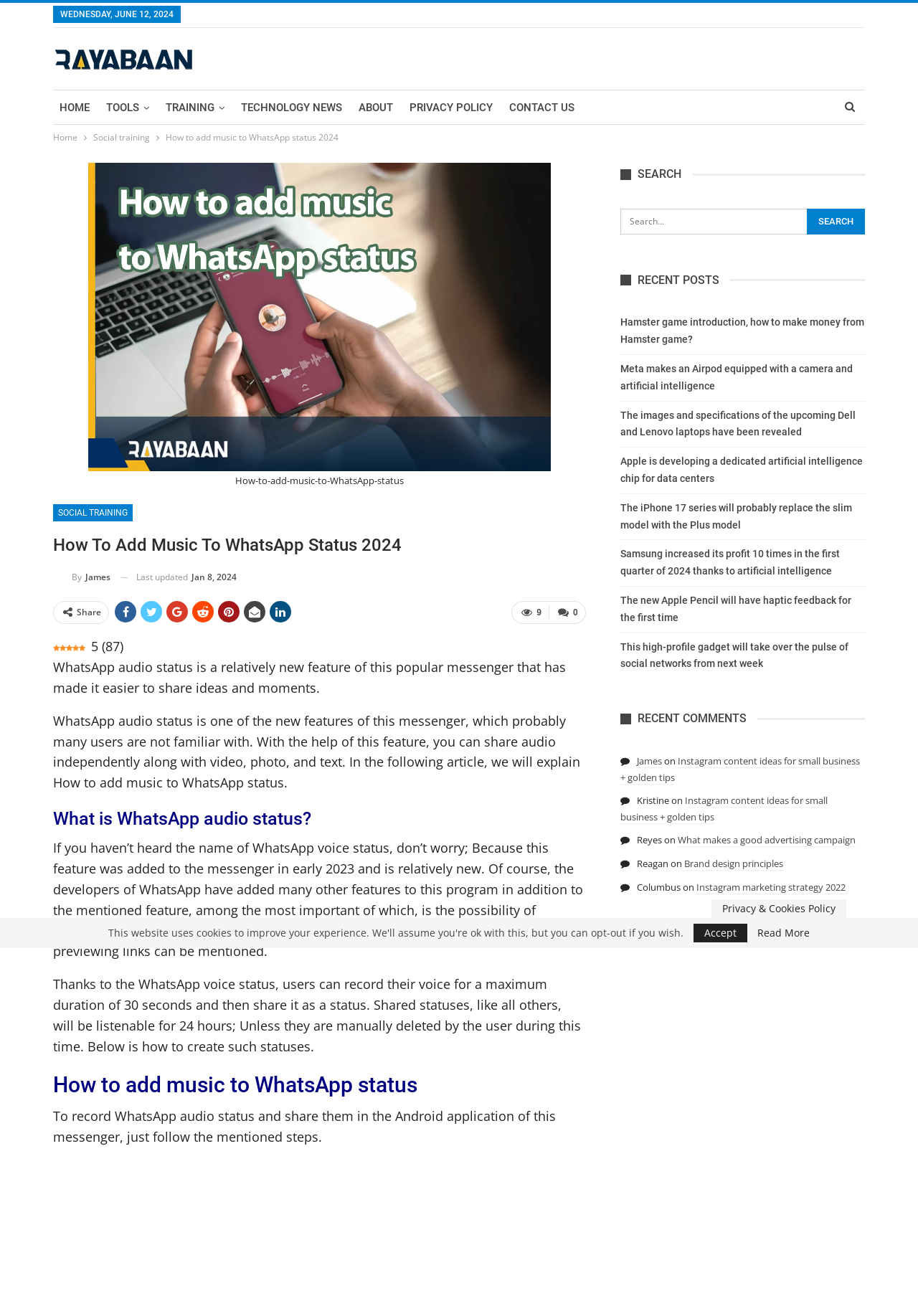Identify the bounding box coordinates for the element that needs to be clicked to fulfill this instruction: "Read the article about Hamster game". Provide the coordinates in the format of four float numbers between 0 and 1: [left, top, right, bottom].

[0.675, 0.241, 0.941, 0.262]